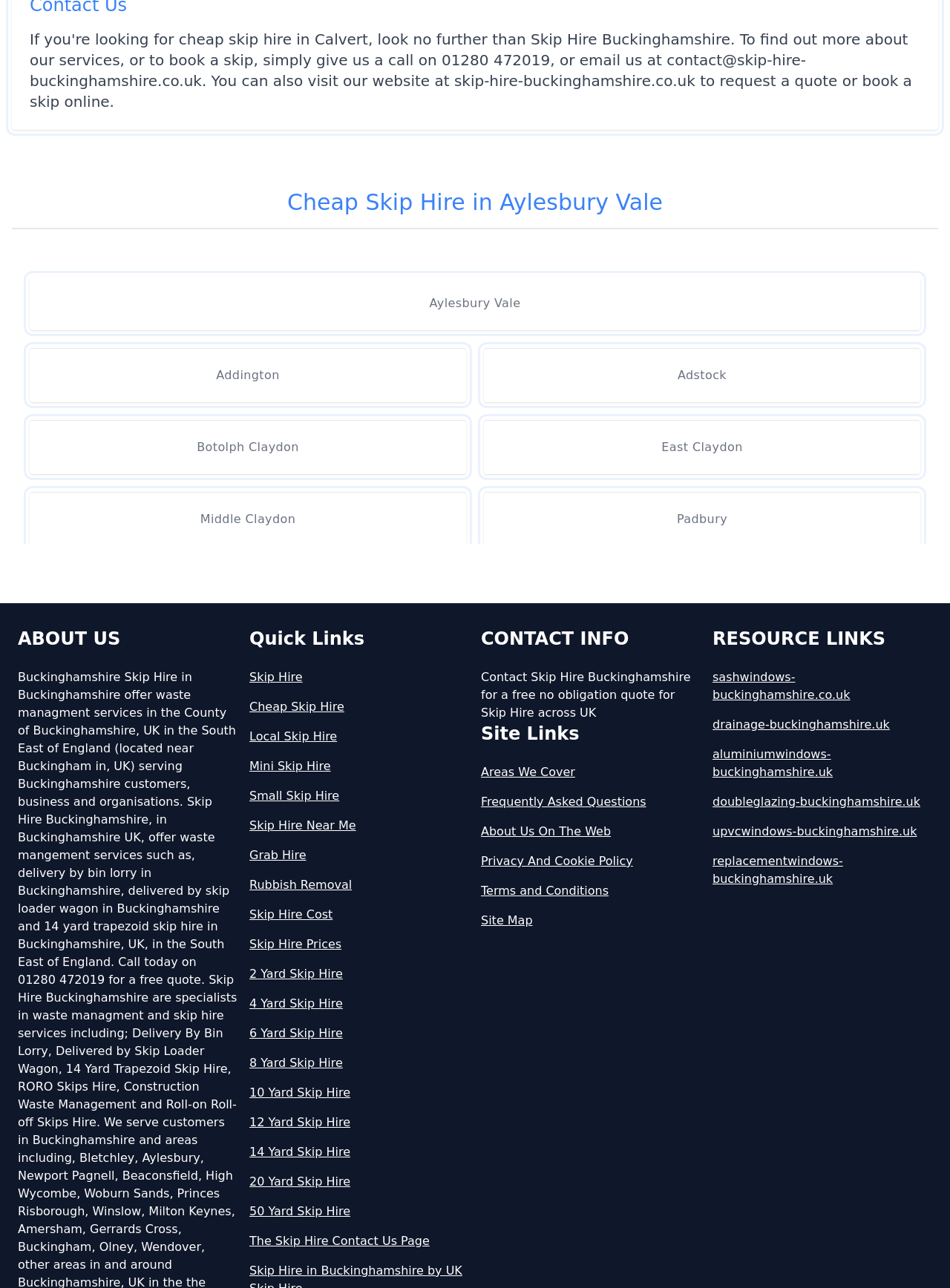Based on the description "Skip Hire Near Me", find the bounding box of the specified UI element.

[0.262, 0.634, 0.494, 0.648]